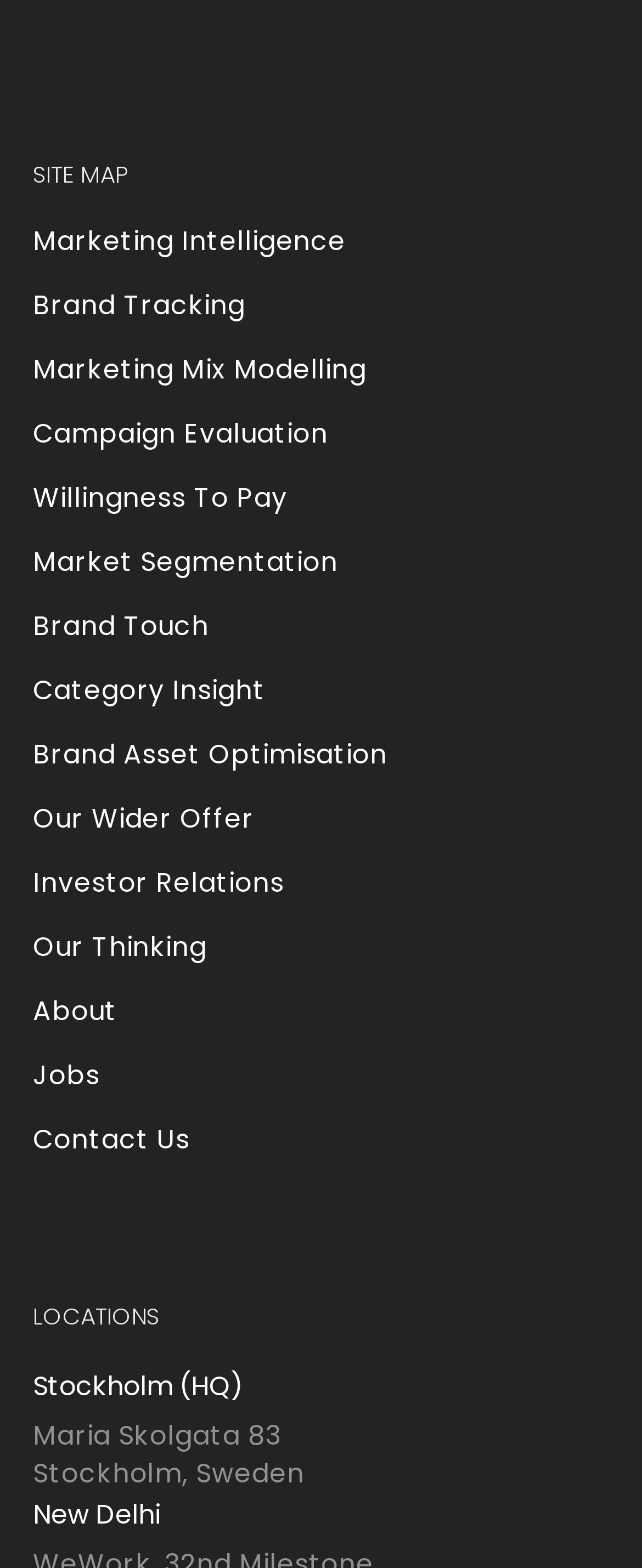Use the details in the image to answer the question thoroughly: 
What is the last link on the webpage?

The last link on the webpage is 'Contact Us' which is located at the bottom of the webpage with a bounding box of [0.051, 0.715, 0.296, 0.739].